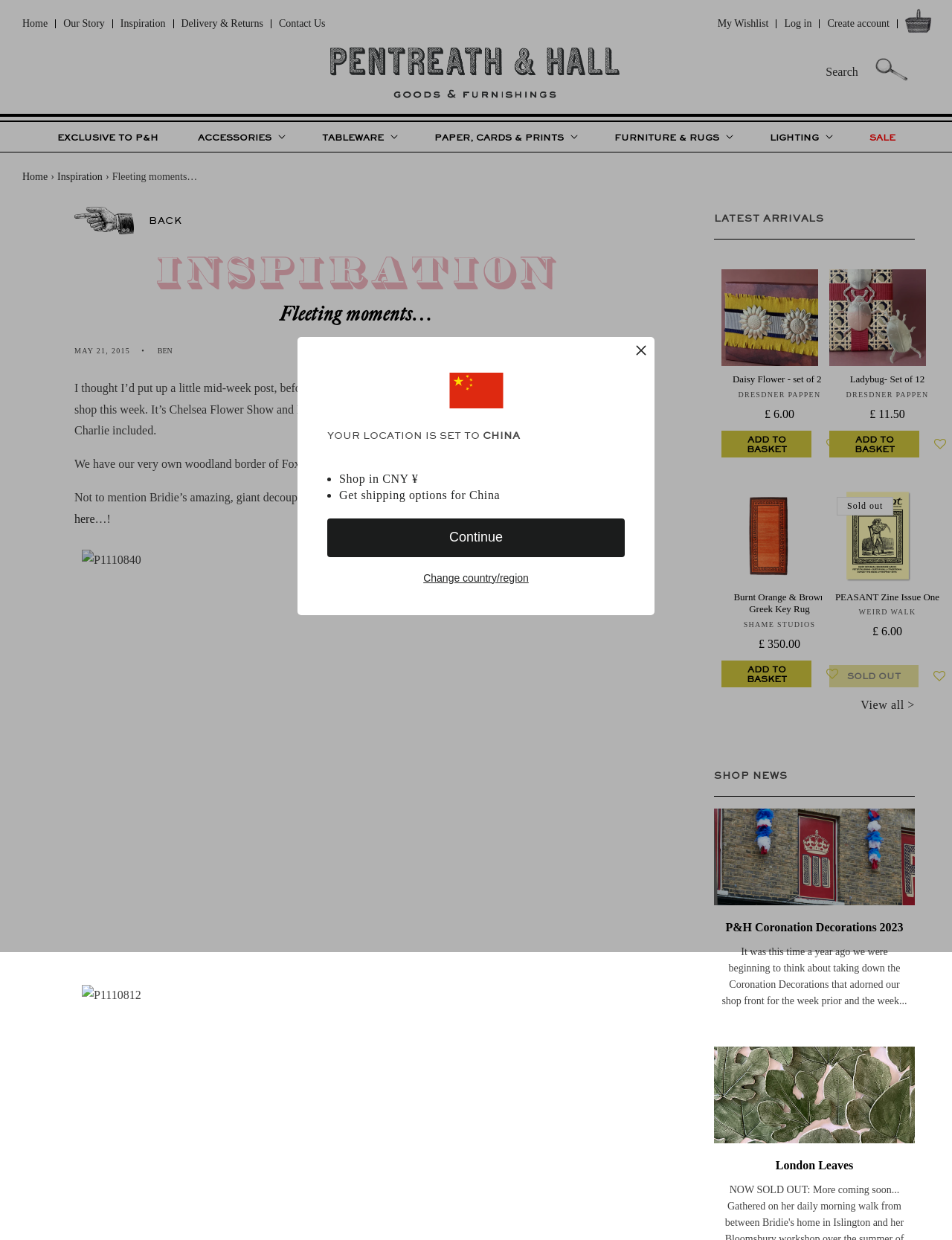Please find the bounding box coordinates of the element that needs to be clicked to perform the following instruction: "Explore the 'SECRET GOVERNMENT' topic". The bounding box coordinates should be four float numbers between 0 and 1, represented as [left, top, right, bottom].

None